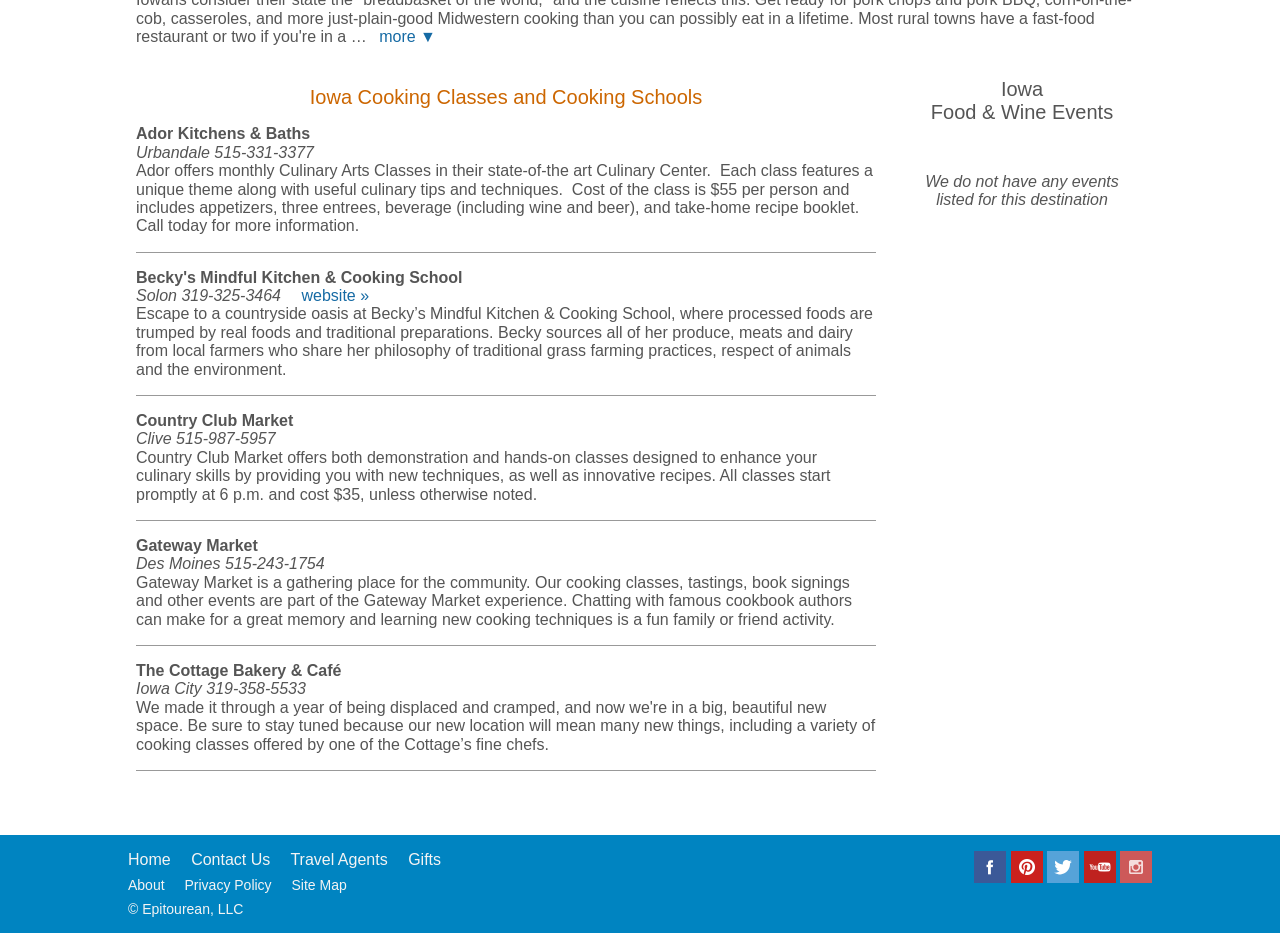Using the given description, provide the bounding box coordinates formatted as (top-left x, top-left y, bottom-right x, bottom-right y), with all values being floating point numbers between 0 and 1. Description: Contact Austin Office

None